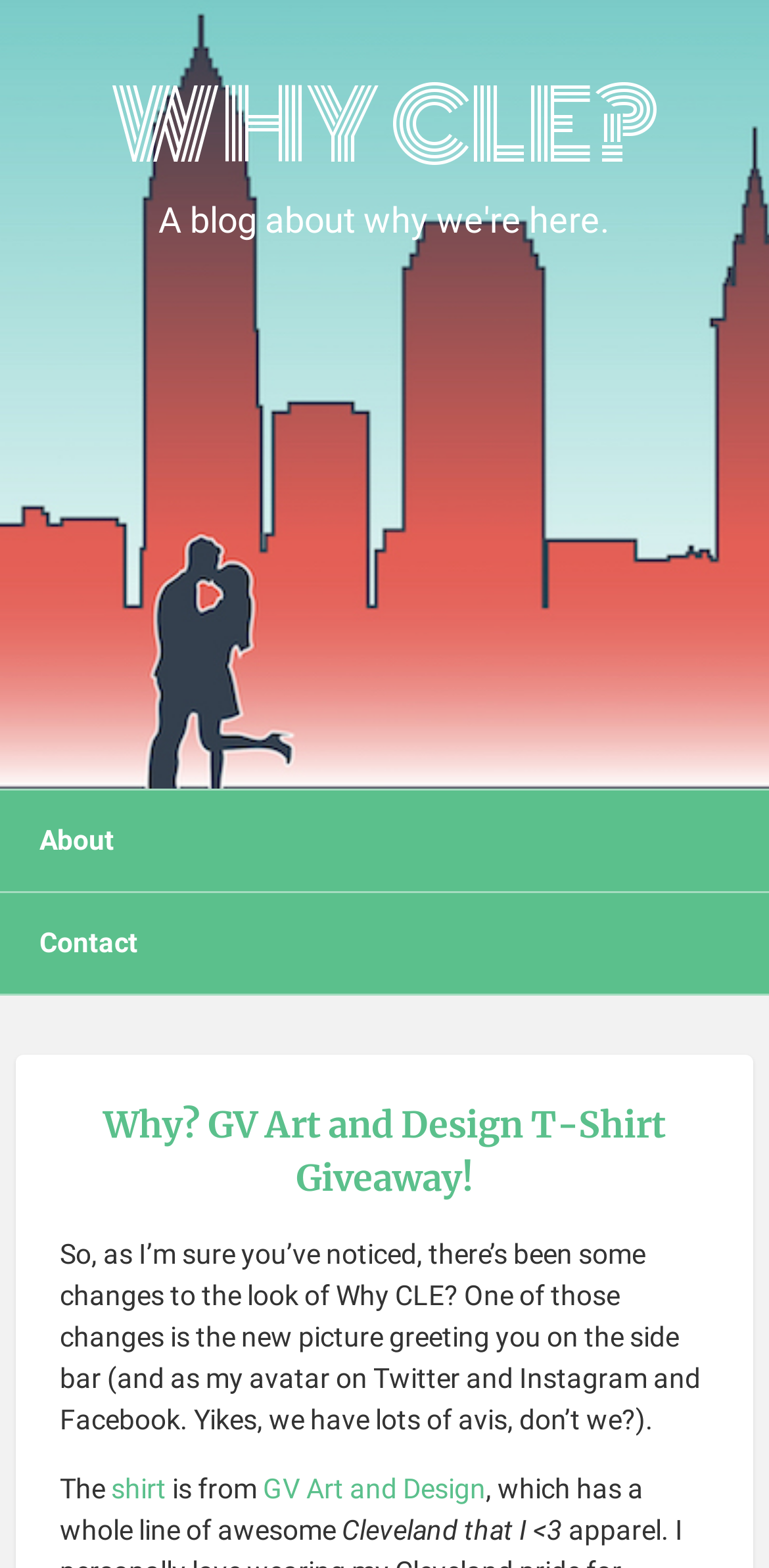Answer the question with a brief word or phrase:
What is the name of the blog?

Why CLE?